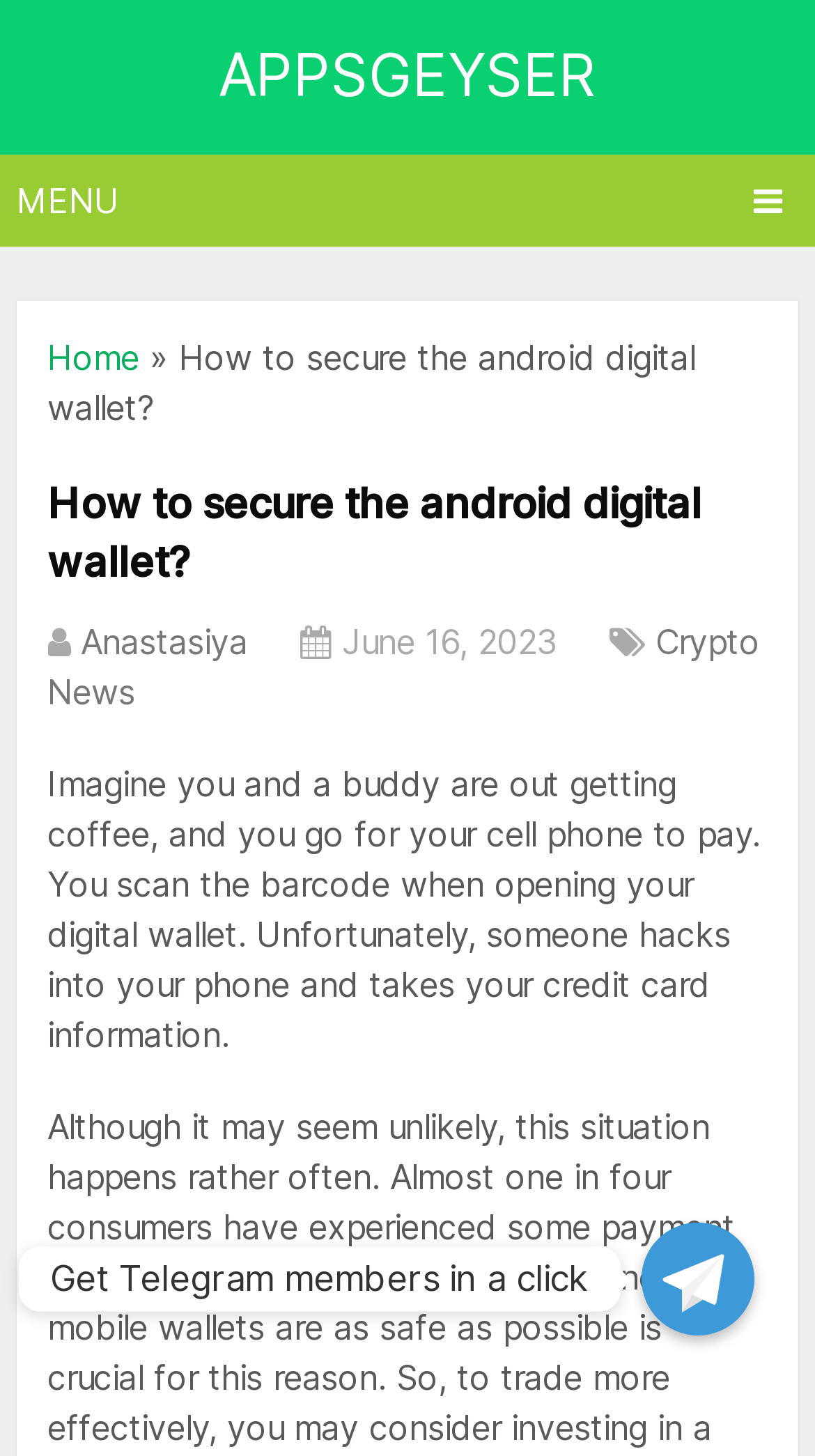Describe every aspect of the webpage comprehensively.

The webpage is about securing Android digital wallets from intruders. At the top left corner, there is a menu link with a dropdown icon. Next to it, there is a link to the website's homepage, "APPSGEYSER". Below the menu, there is a navigation section with breadcrumbs, showing the current page's title, "How to secure the android digital wallet?", and a link to the homepage.

In the main content area, there is a header section with the same title as the webpage, "How to secure the android digital wallet?". Below the title, there is information about the author, "Anastasiya", and the publication date, "June 16, 2023". There is also a link to the category "Crypto News".

The main article starts with a scenario where someone's digital wallet is hacked while trying to pay for coffee. The text describes the consequences of having credit card information stolen. The article likely continues below this introduction, but the provided accessibility tree does not include the rest of the content.

At the bottom right corner, there is a promotional link, "Get Telegram members in a click", with an accompanying image.